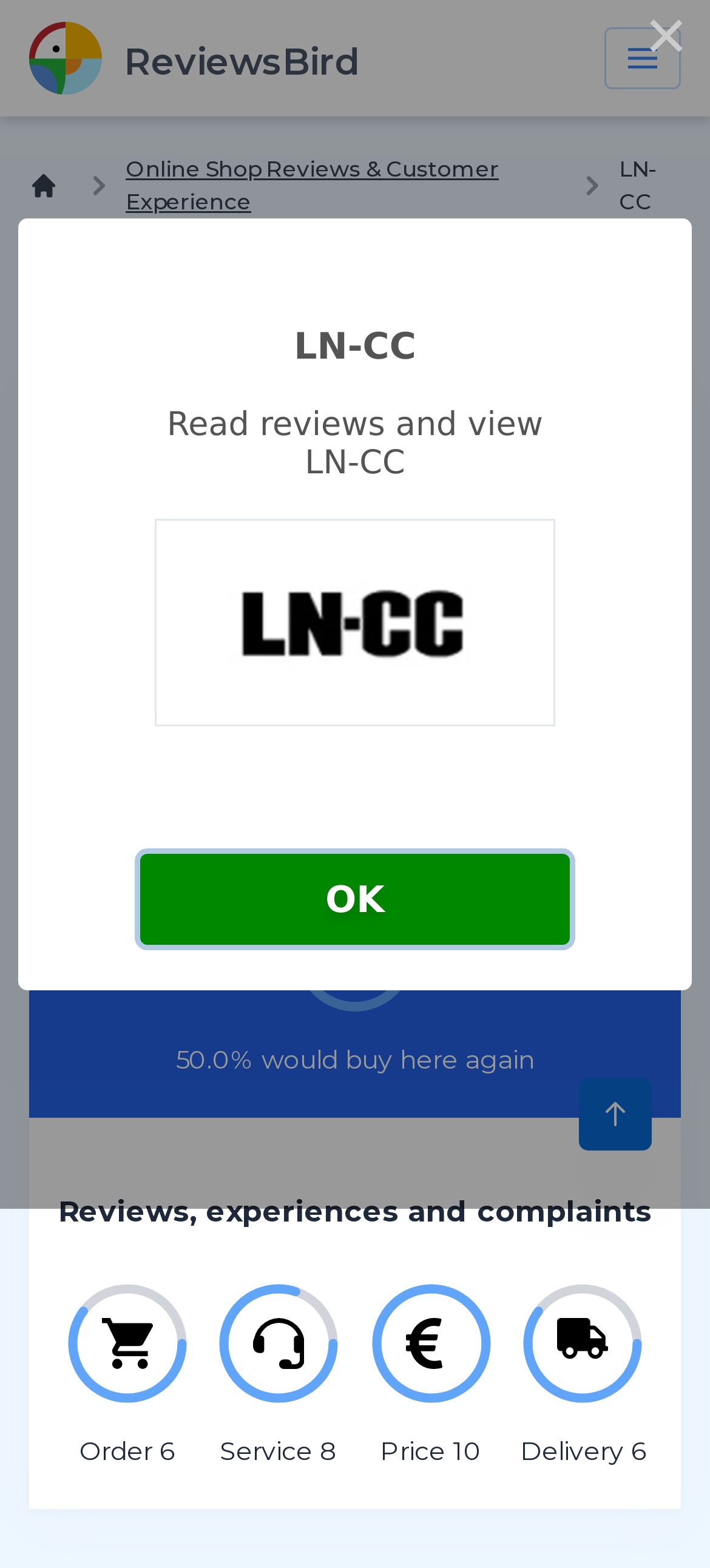Determine the bounding box coordinates of the section I need to click to execute the following instruction: "Click the OK button". Provide the coordinates as four float numbers between 0 and 1, i.e., [left, top, right, bottom].

[0.198, 0.545, 0.802, 0.603]